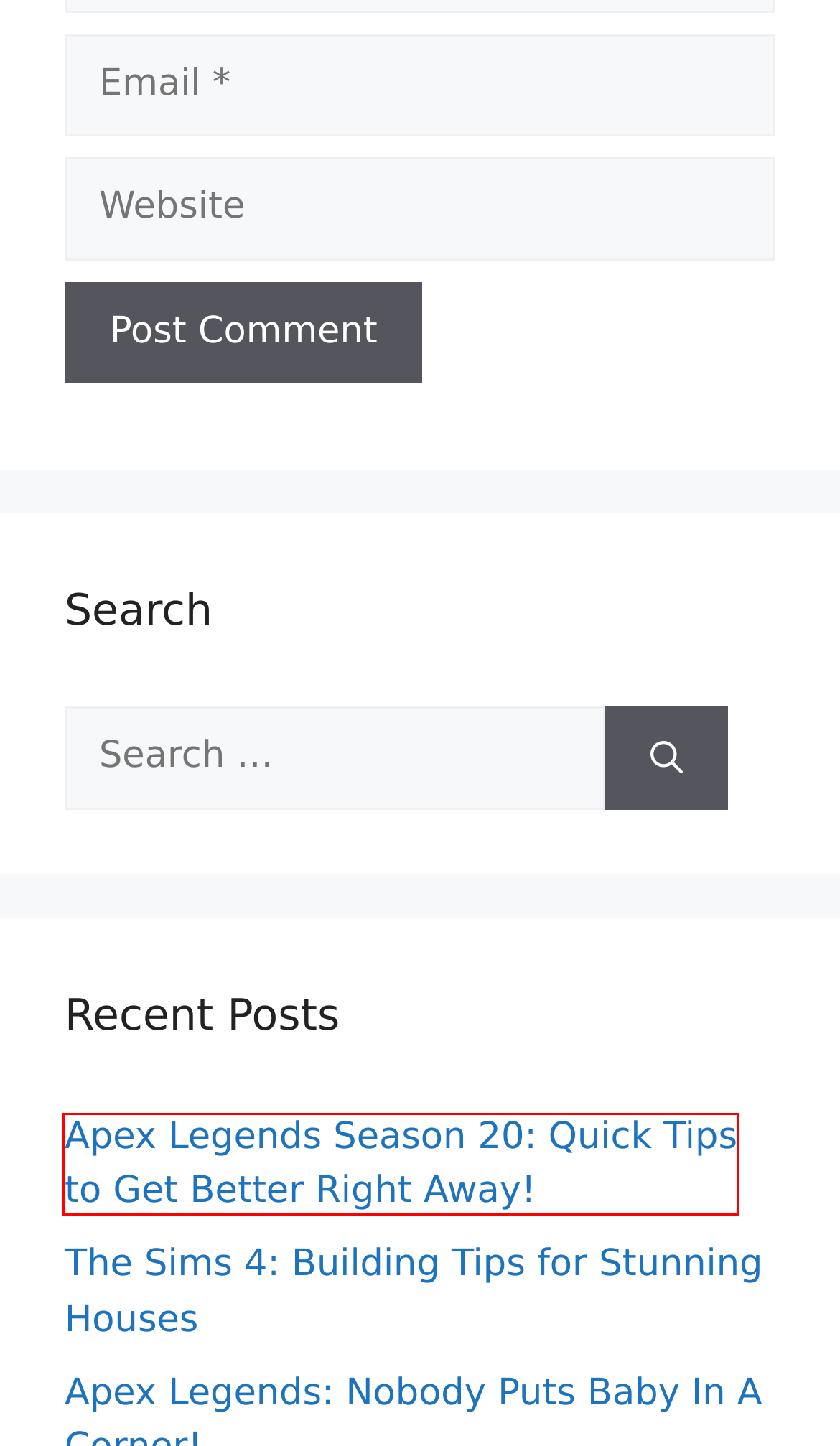A screenshot of a webpage is given, featuring a red bounding box around a UI element. Please choose the webpage description that best aligns with the new webpage after clicking the element in the bounding box. These are the descriptions:
A. Exposing Apex Legends' Underappreciated Volt's Strength
B. The Sims 4: Building Tips for Stunning Houses
C. Apex Legends: Nobody Puts Baby In A Corner!
D. 7+ Incredible SIMS 4 Castle Builds 2024 (With Incredibly Quick Builds!)
E. Technical 5G
F. Apex Legends Season 20: Quick Tips to Get Better Right Away!
G. Why is Straight Shot a Popular Place for People to Camp? Exploring Apex Legends Strategy
H. Sims 4 - Technical 5G

F